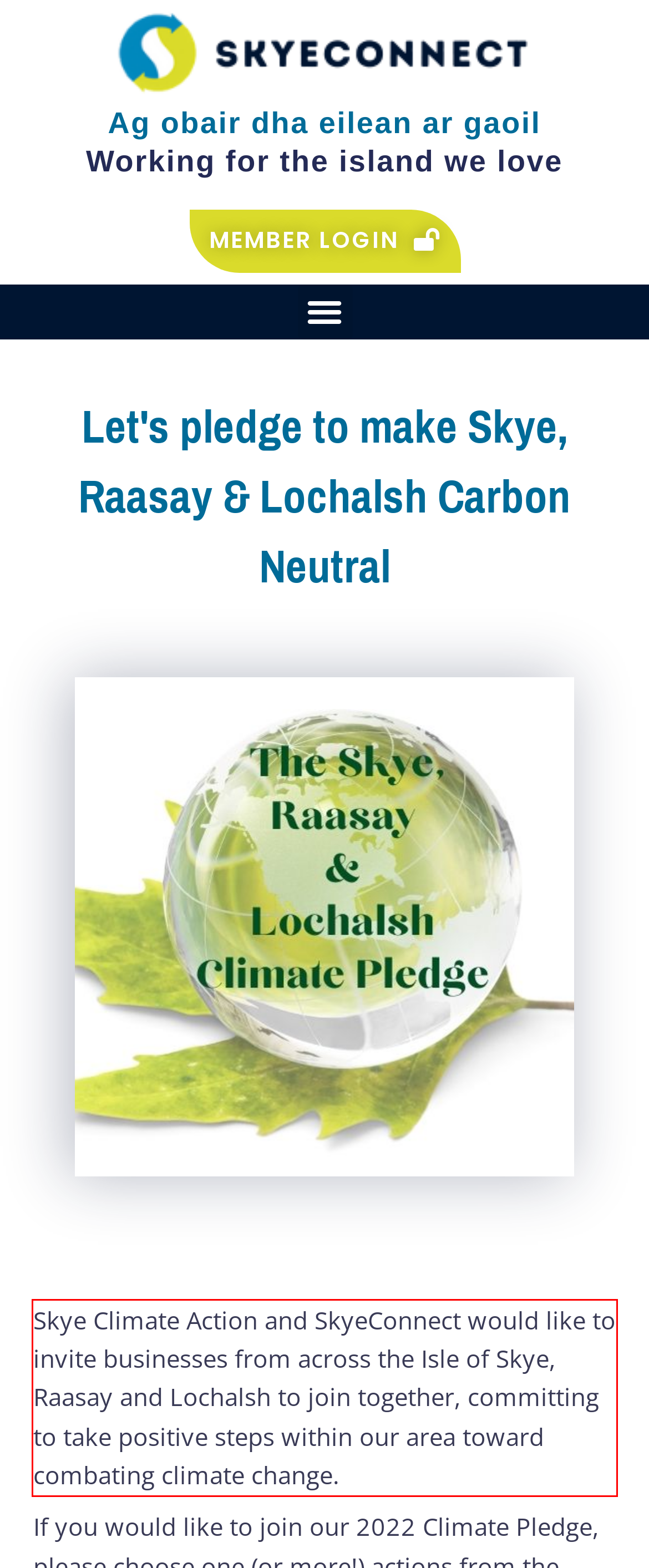Examine the screenshot of the webpage, locate the red bounding box, and perform OCR to extract the text contained within it.

Skye Climate Action and SkyeConnect would like to invite businesses from across the Isle of Skye, Raasay and Lochalsh to join together, committing to take positive steps within our area toward combating climate change.